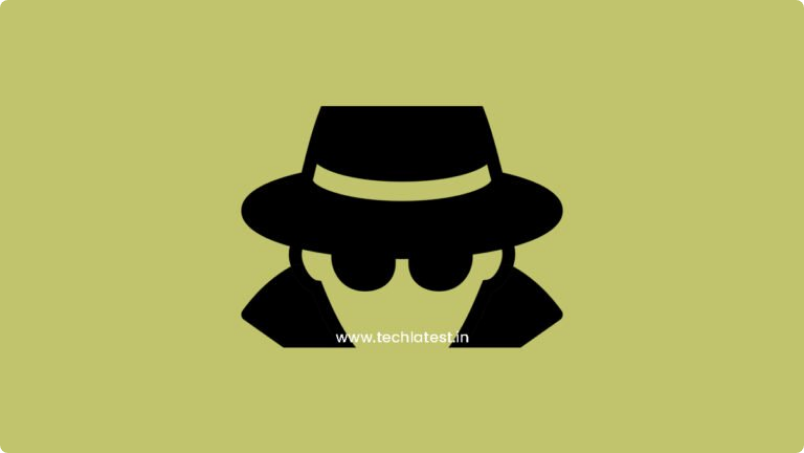Refer to the image and offer a detailed explanation in response to the question: What is the figure wearing on its head?

The caption describes the figure as wearing a wide-brimmed hat, which is a distinctive feature of the silhouette and adds to the overall theme of secrecy and privacy.